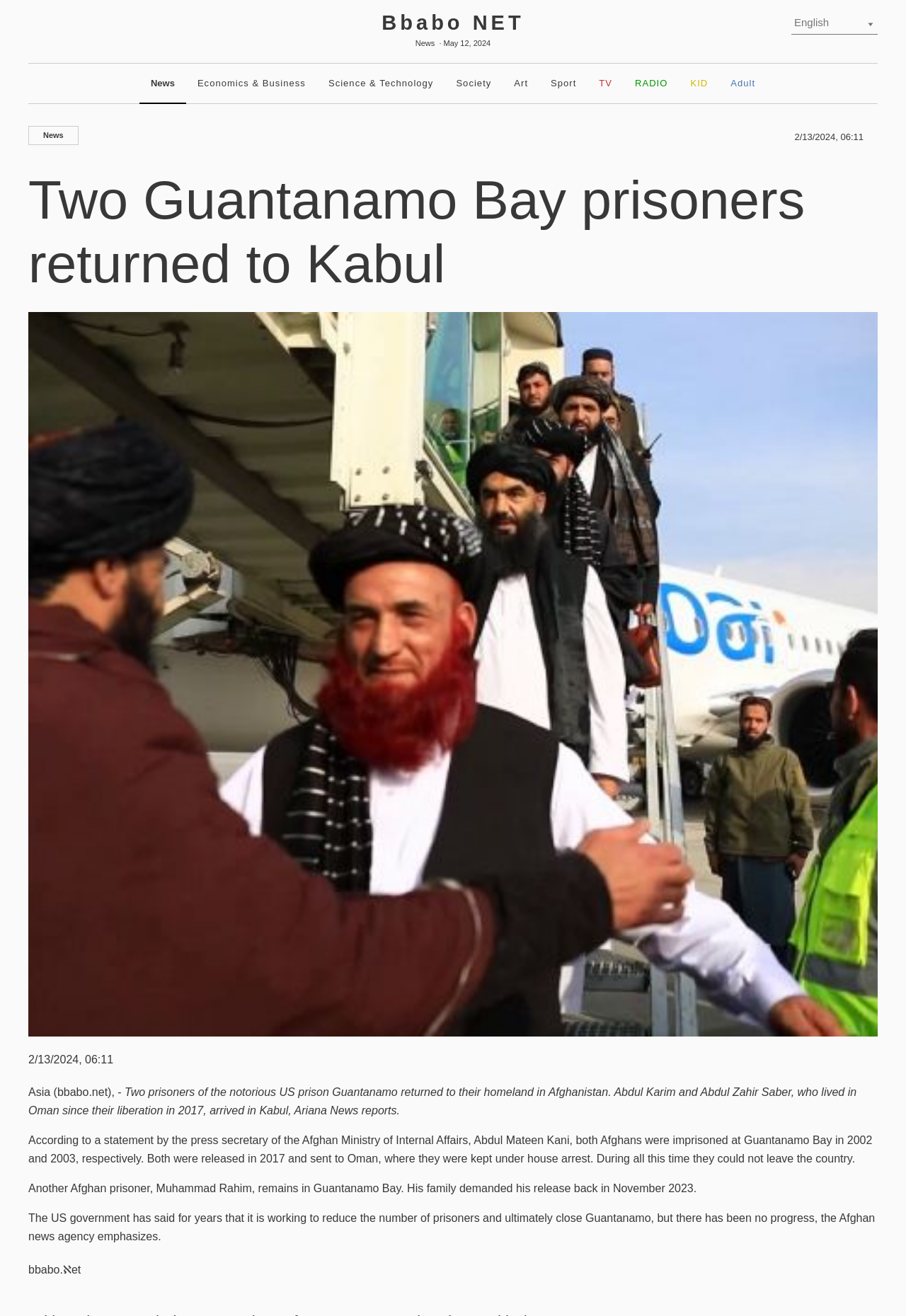Please identify the bounding box coordinates of the clickable region that I should interact with to perform the following instruction: "Watch TV". The coordinates should be expressed as four float numbers between 0 and 1, i.e., [left, top, right, bottom].

[0.649, 0.048, 0.688, 0.078]